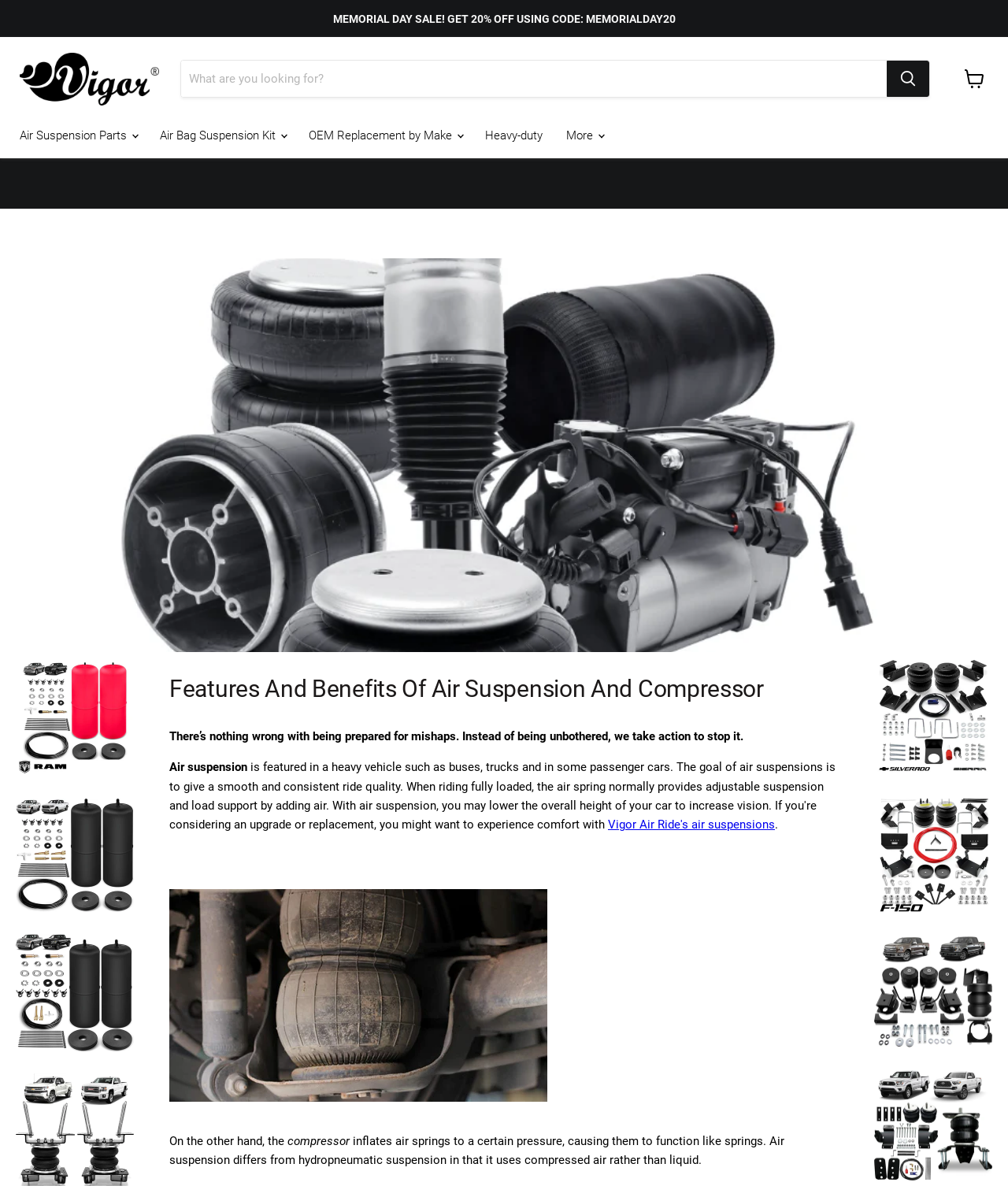Identify the bounding box coordinates of the section that should be clicked to achieve the task described: "Explore VigorLift 1000 Air Spring Suspension Kit".

[0.016, 0.557, 0.133, 0.657]